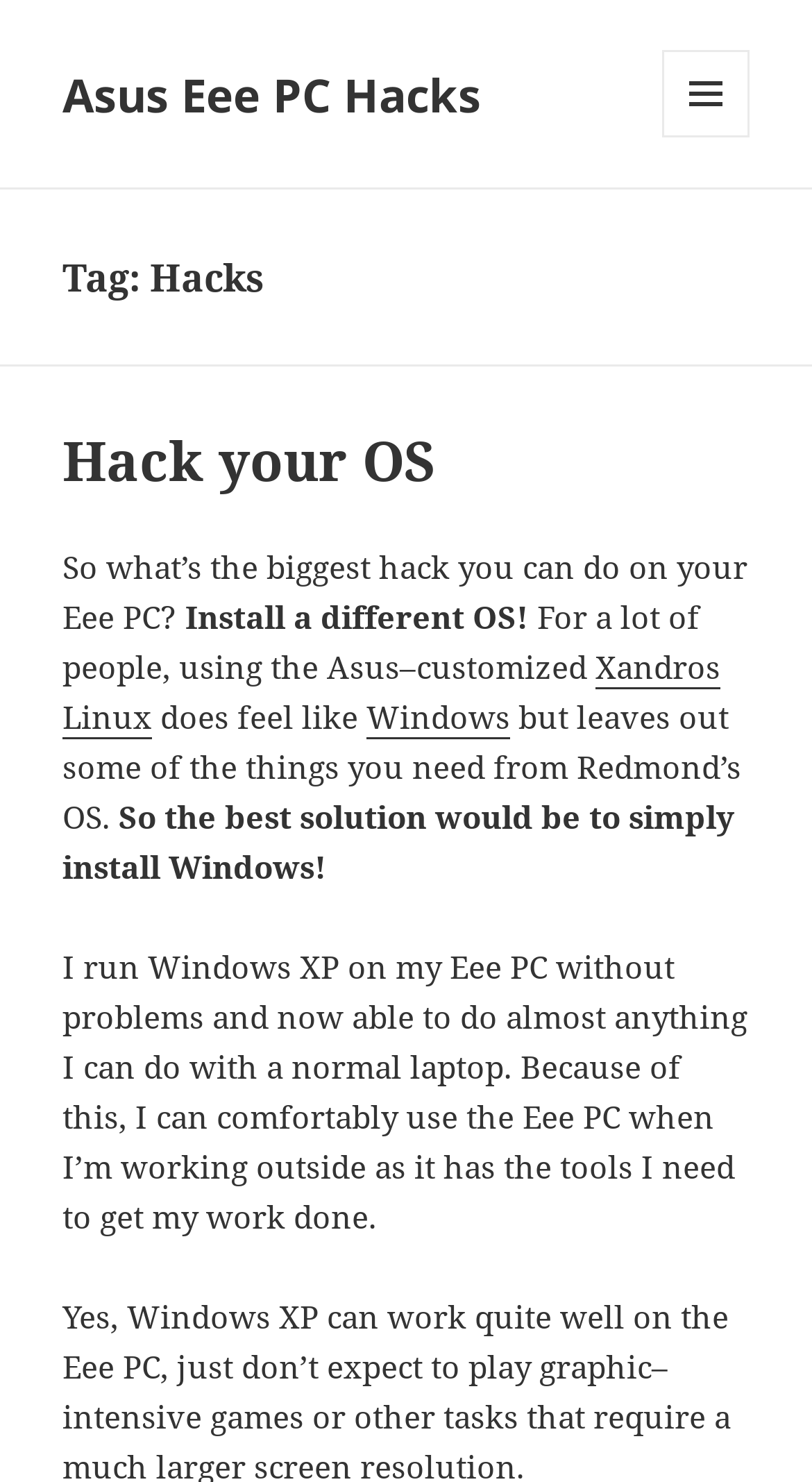Given the element description: "Xandros Linux", predict the bounding box coordinates of this UI element. The coordinates must be four float numbers between 0 and 1, given as [left, top, right, bottom].

[0.077, 0.435, 0.887, 0.499]